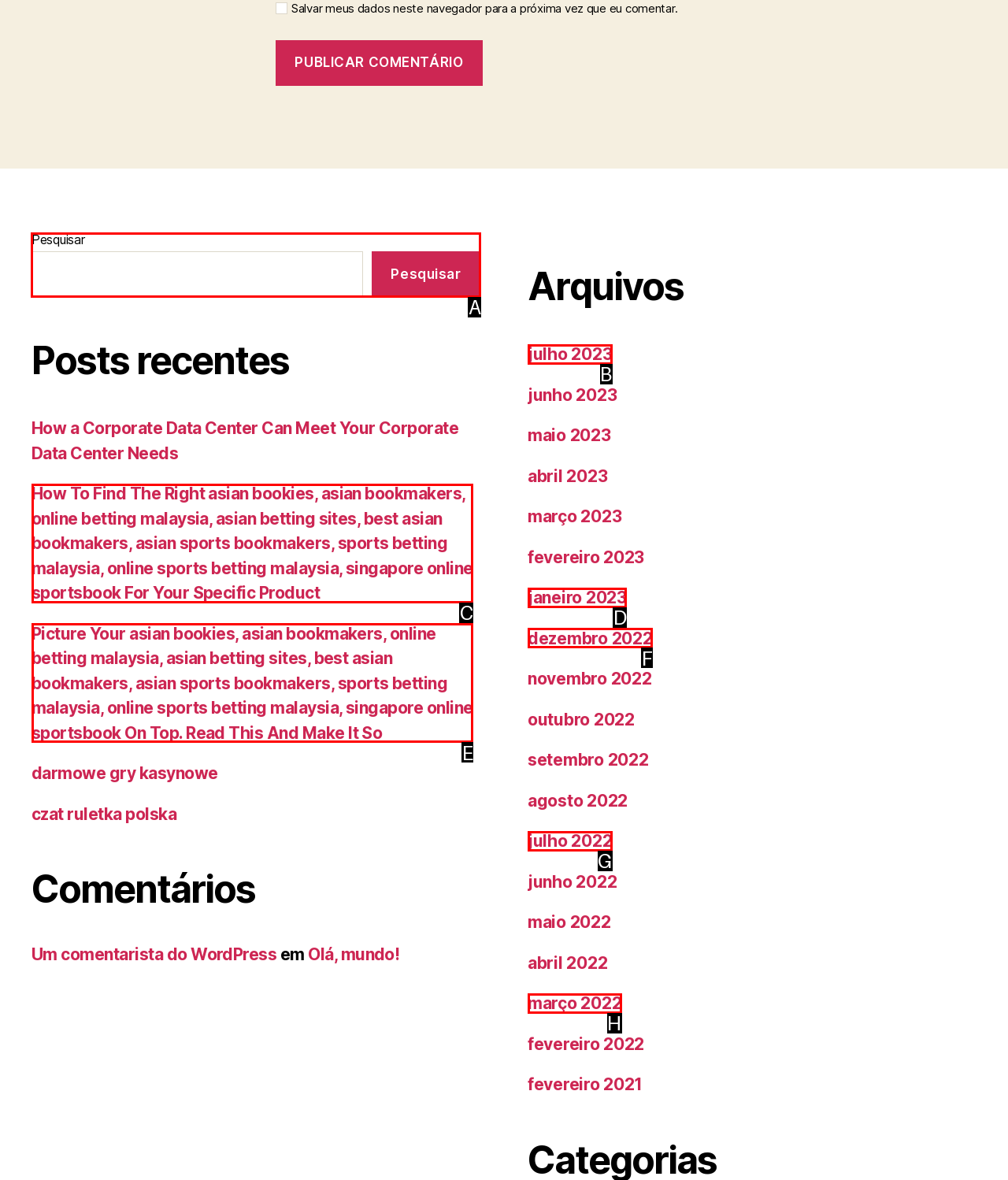Point out the letter of the HTML element you should click on to execute the task: Search for something
Reply with the letter from the given options.

A